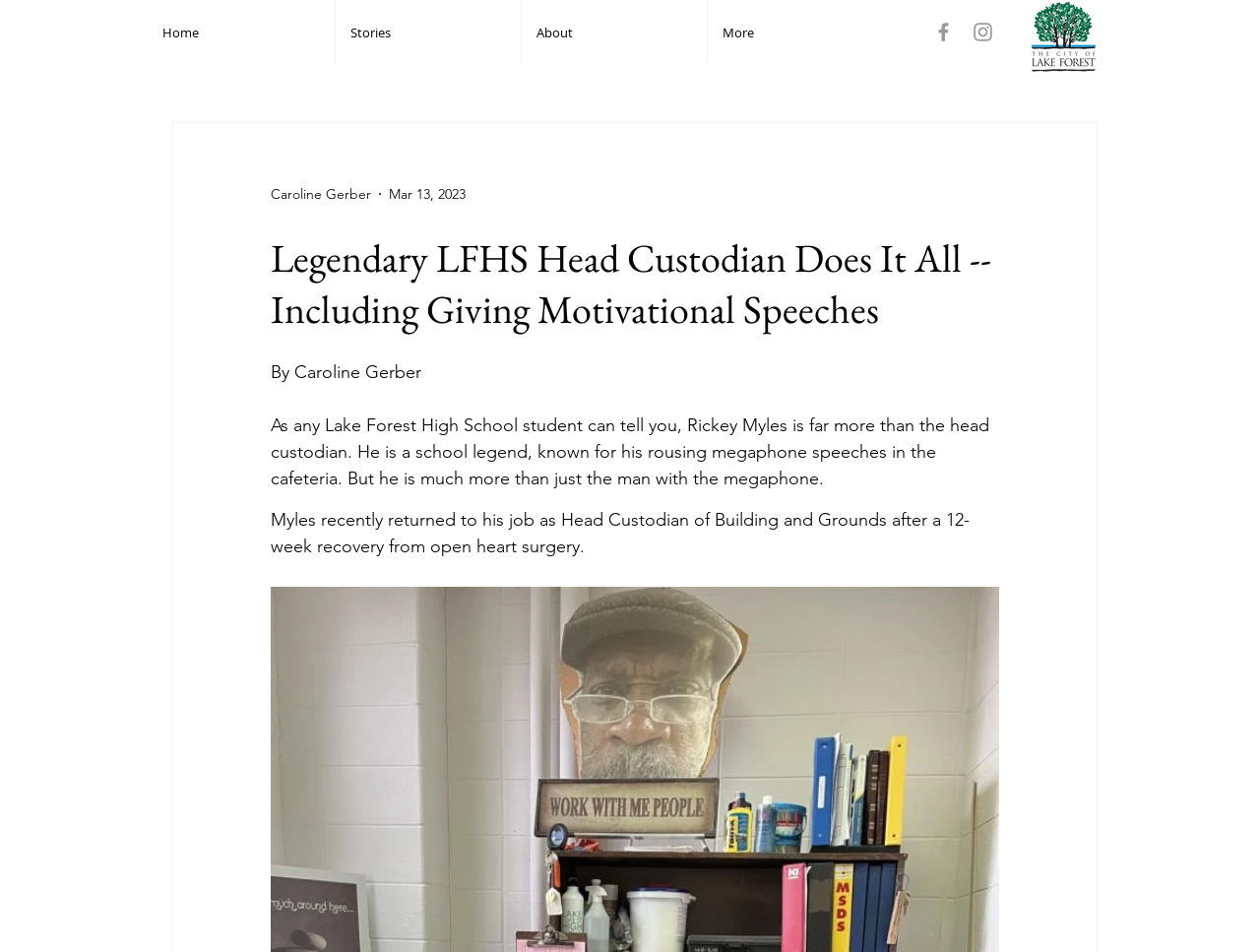Provide the bounding box coordinates in the format (top-left x, top-left y, bottom-right x, bottom-right y). All values are floating point numbers between 0 and 1. Determine the bounding box coordinate of the UI element described as: Wonderful Pictures

[0.656, 0.056, 0.754, 0.076]